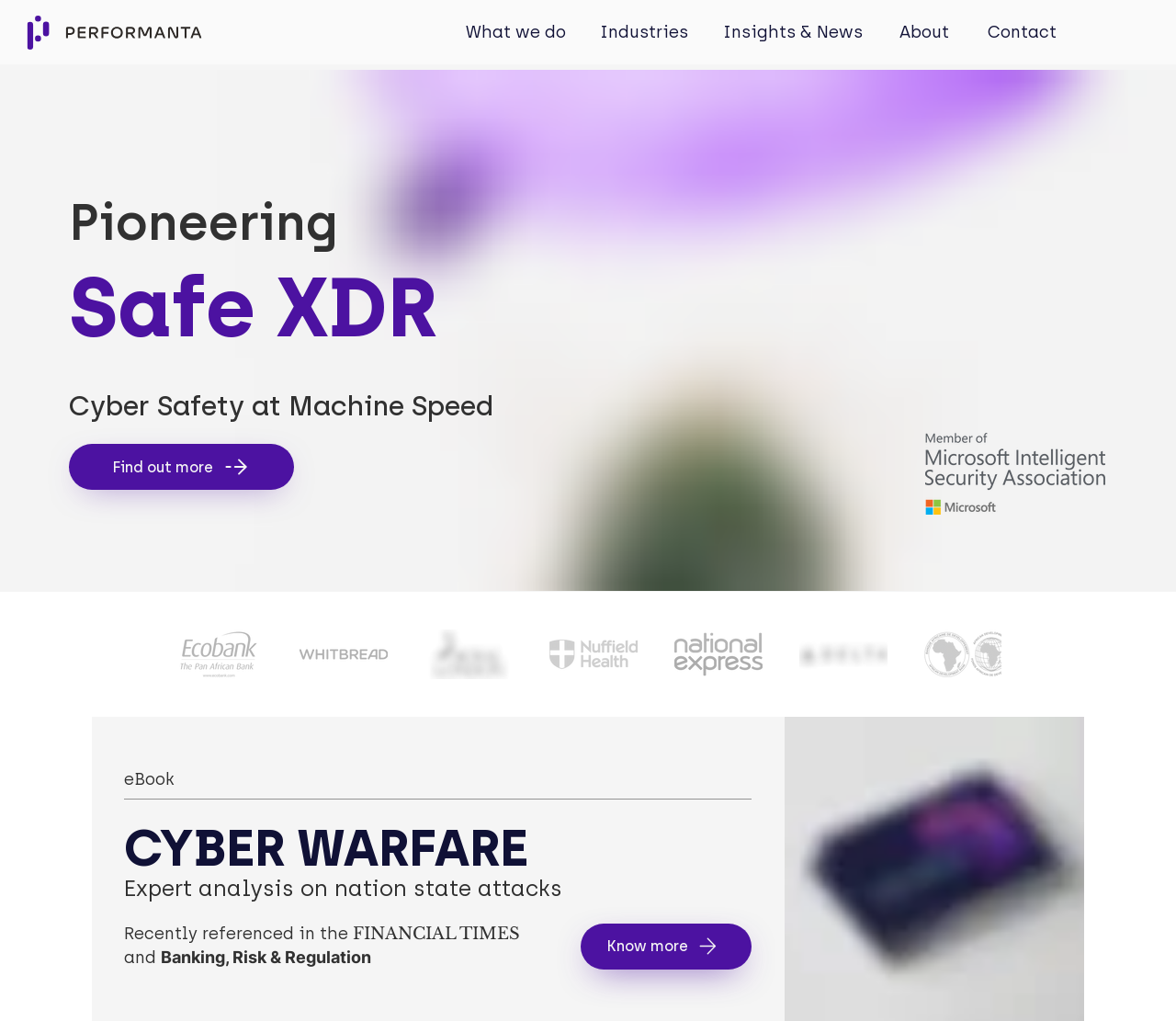Identify the bounding box coordinates of the clickable region to carry out the given instruction: "Click on the 'Find out more' button".

[0.059, 0.435, 0.25, 0.48]